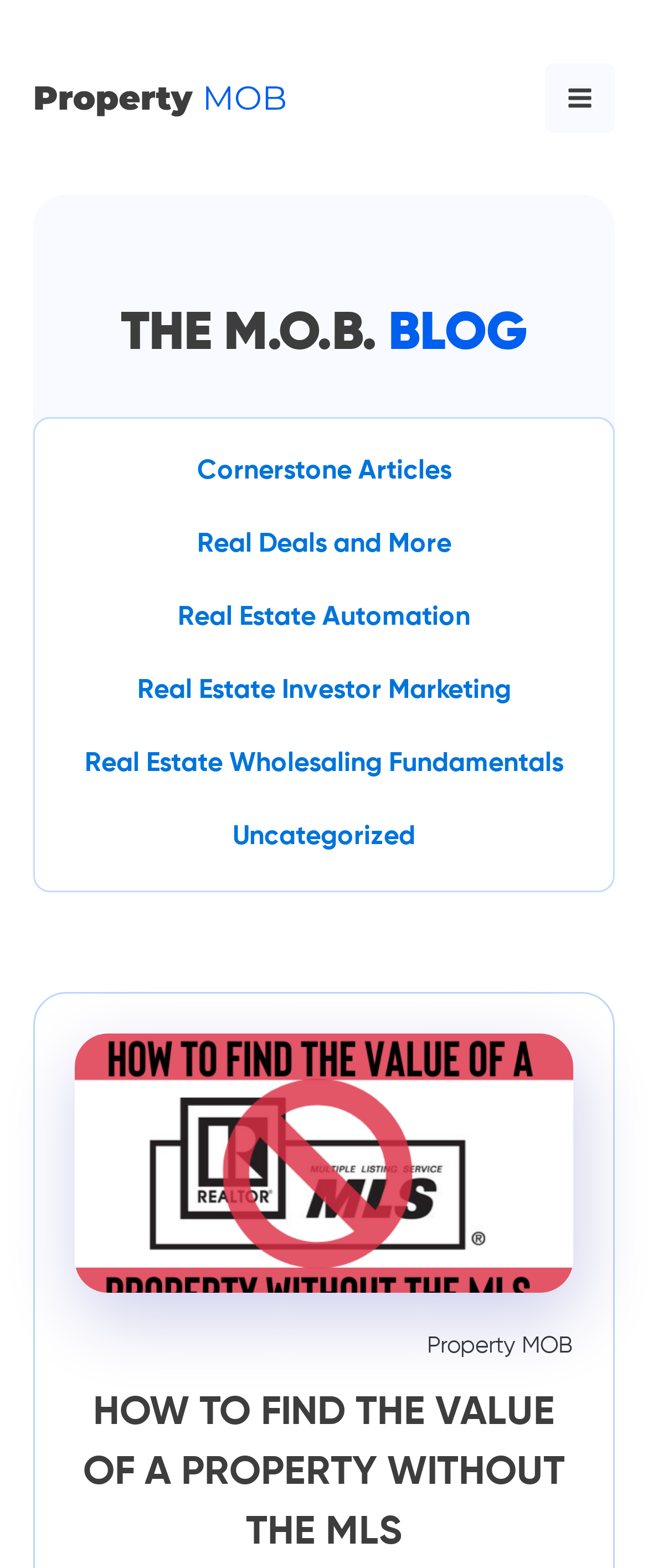Provide a short answer using a single word or phrase for the following question: 
How many links are provided on the webpage?

7